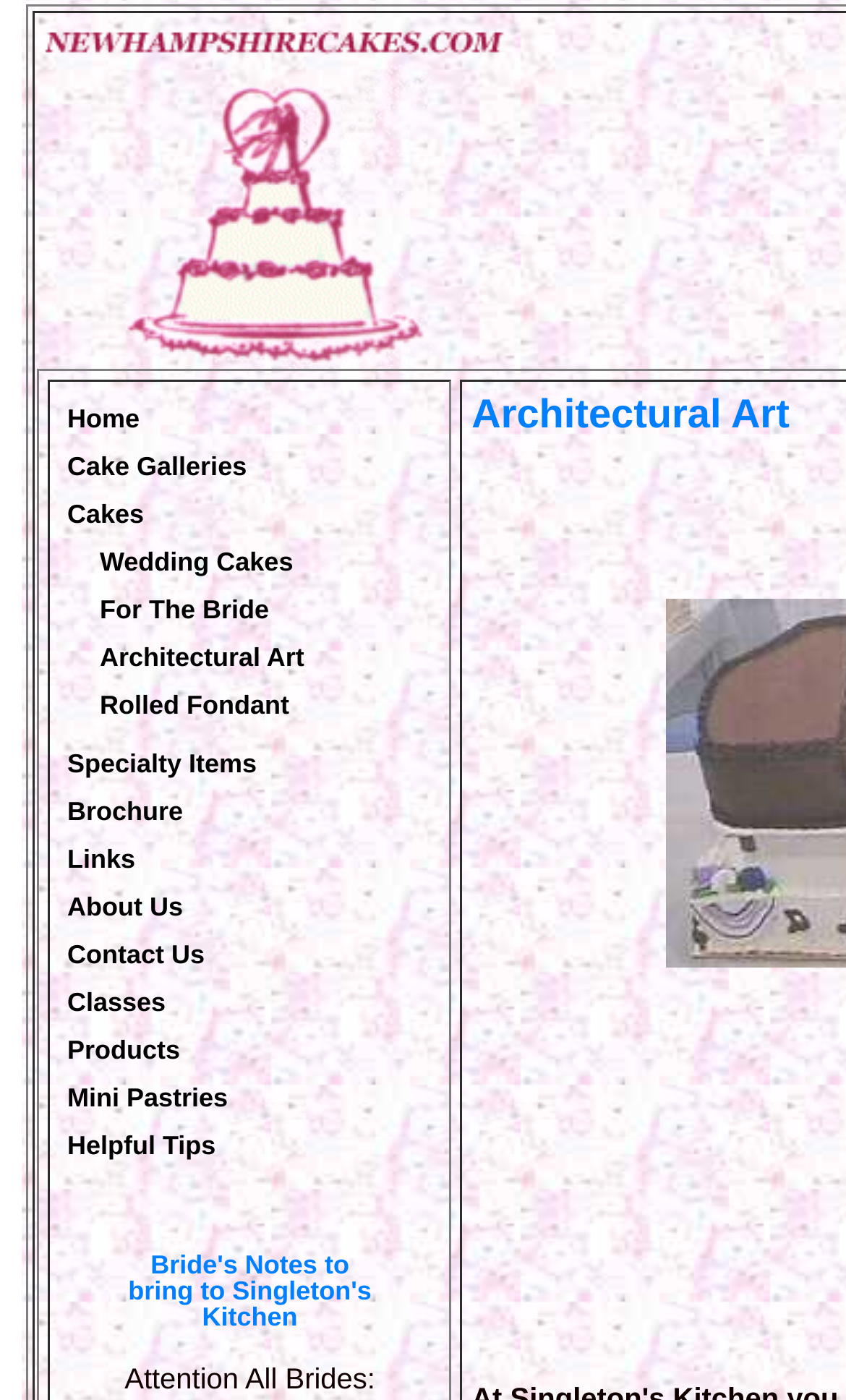Give a detailed account of the webpage's layout and content.

This webpage appears to be a website for Singleton's Kitchen, a bakery or cake decorating business. At the top of the page, there is a link to "New Hampshire Cakes from Singleton's Kitchen" accompanied by an image. Below this, there is a table with multiple rows, each containing a link to a different section of the website, such as "Home", "Cake Galleries", "Cakes", "Wedding Cakes", and others. Some of these links are accompanied by small images.

The links are arranged in a vertical column, with "Home" at the top and "Helpful Tips" at the bottom. Each link is positioned to the left of the column, with the corresponding image (if present) to the right of the link. The images are small and appear to be icons or thumbnails.

At the very bottom of the page, there is a link to "Bride's Notes to bring to Singleton's Kitchen" and a static text element that reads "Attention All Brides:". These elements are positioned near the bottom right corner of the page.